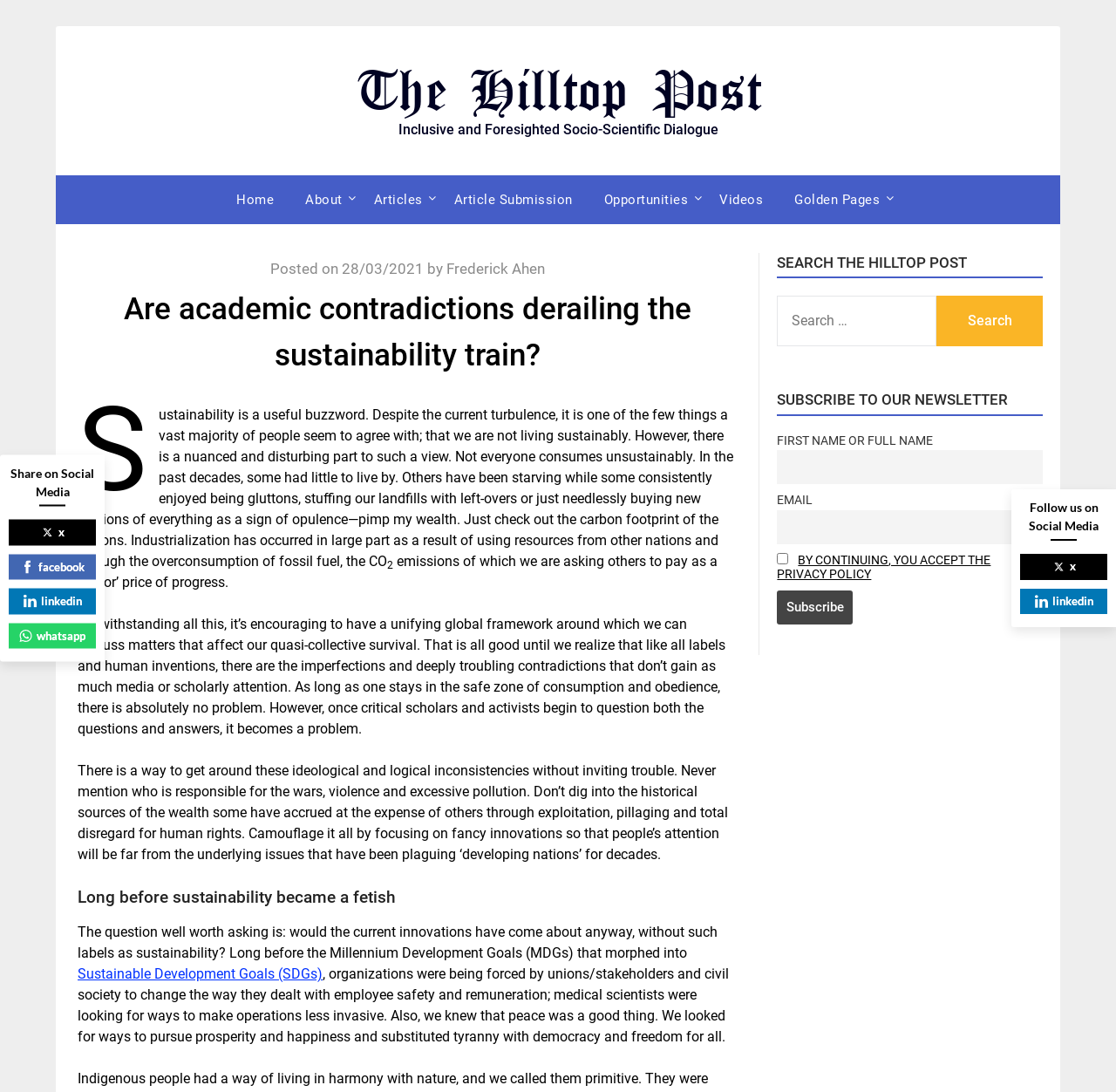Please analyze the image and provide a thorough answer to the question:
What is the name of the website?

The name of the website can be found at the top of the webpage, where it says 'The Hilltop Post' in a prominent font.